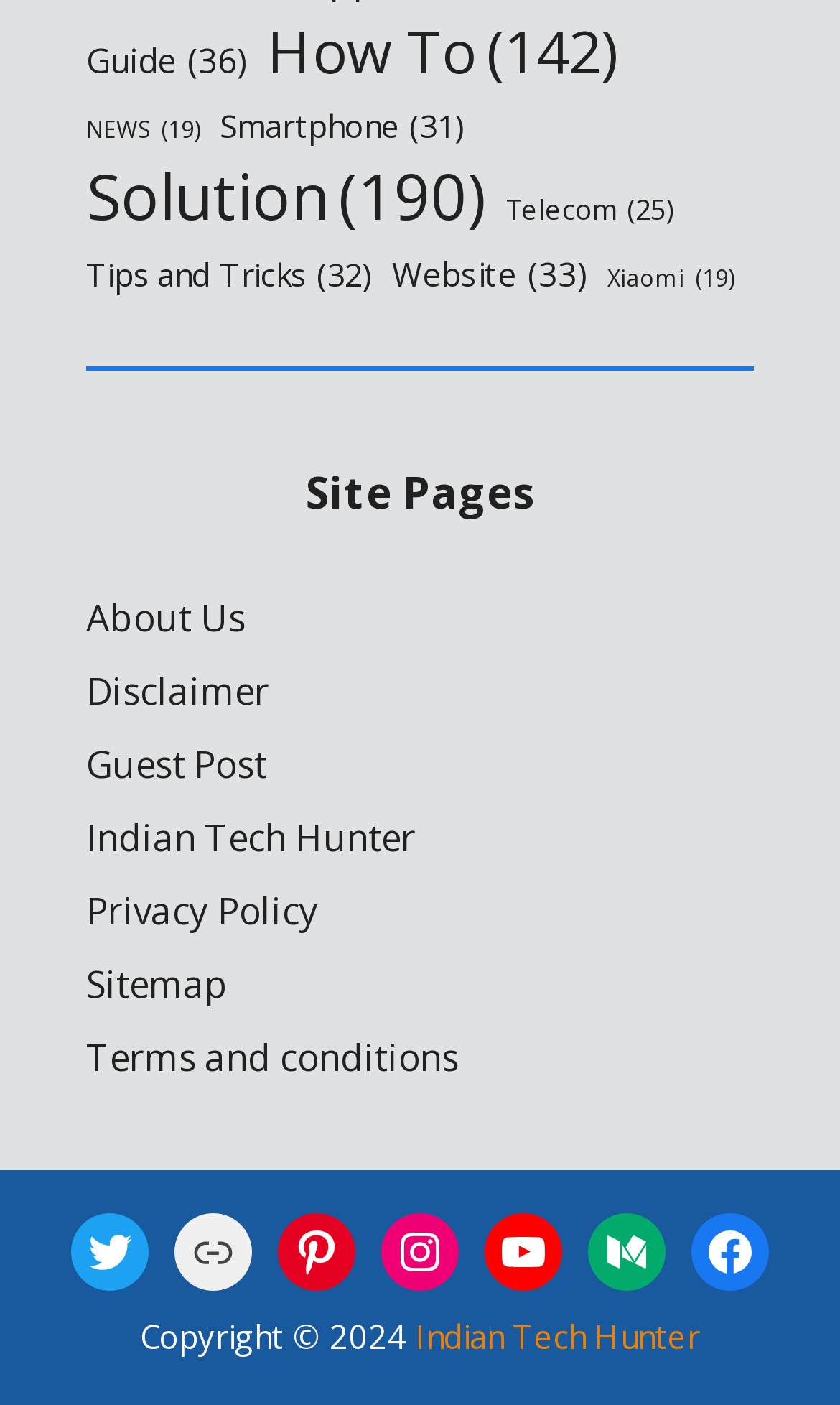Answer the following in one word or a short phrase: 
What is the year mentioned in the copyright information?

2024